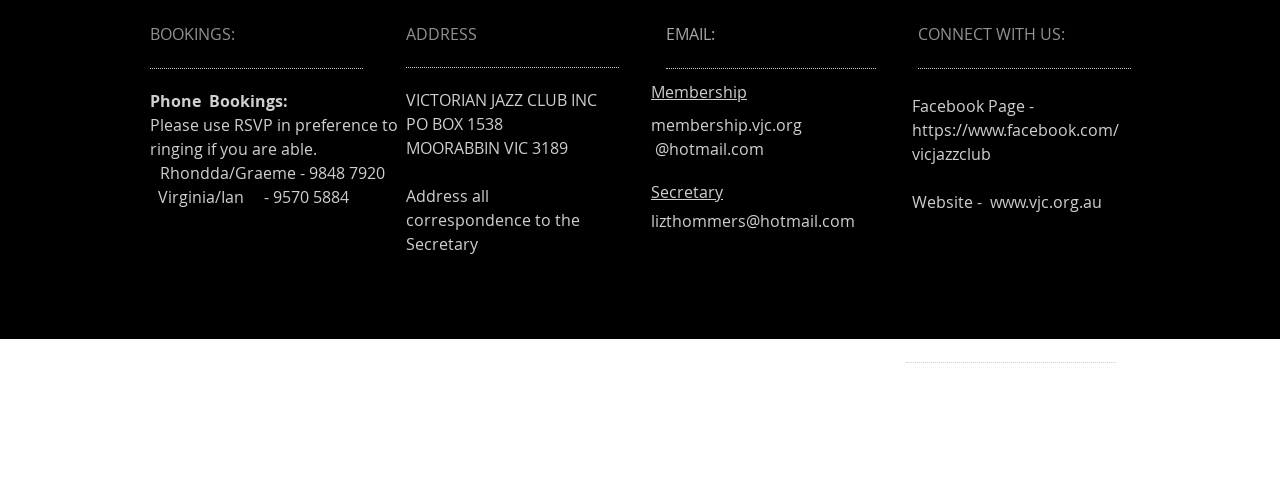What is the website URL of the Victorian Jazz Club?
Using the image, respond with a single word or phrase.

www.vjc.org.au